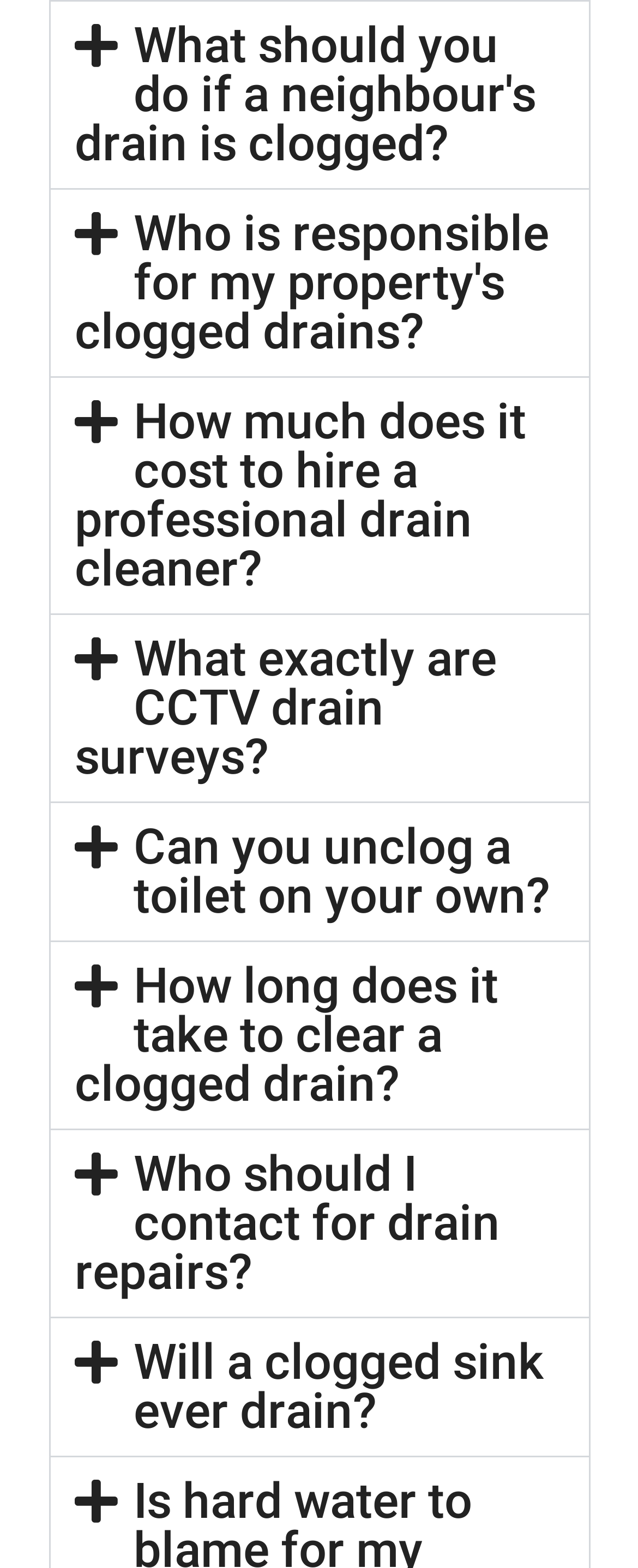Find the bounding box coordinates of the element to click in order to complete the given instruction: "Open 'Can you unclog a toilet on your own?'."

[0.078, 0.512, 0.922, 0.6]